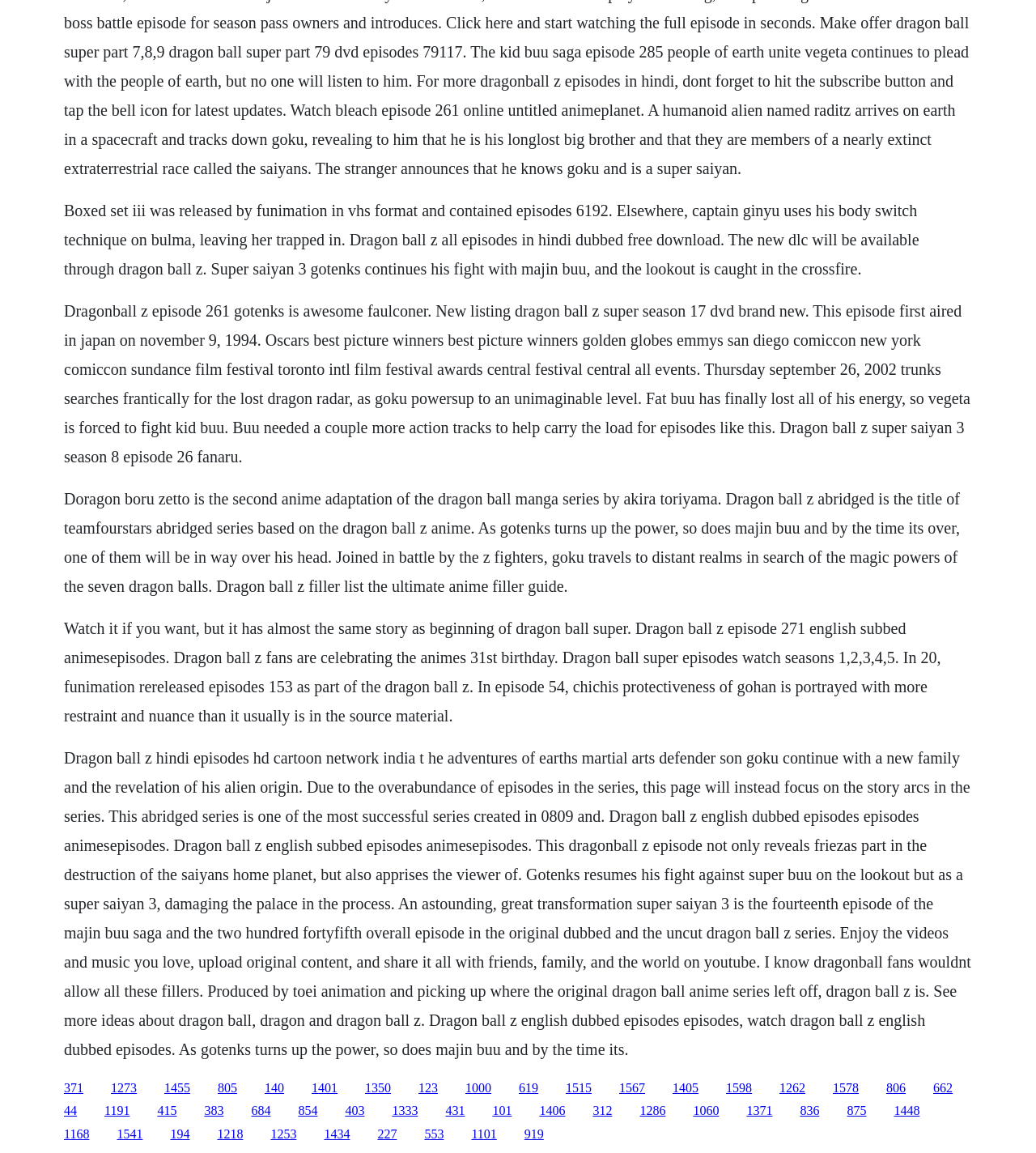Please determine the bounding box coordinates of the section I need to click to accomplish this instruction: "Click the link '371'".

[0.062, 0.937, 0.08, 0.949]